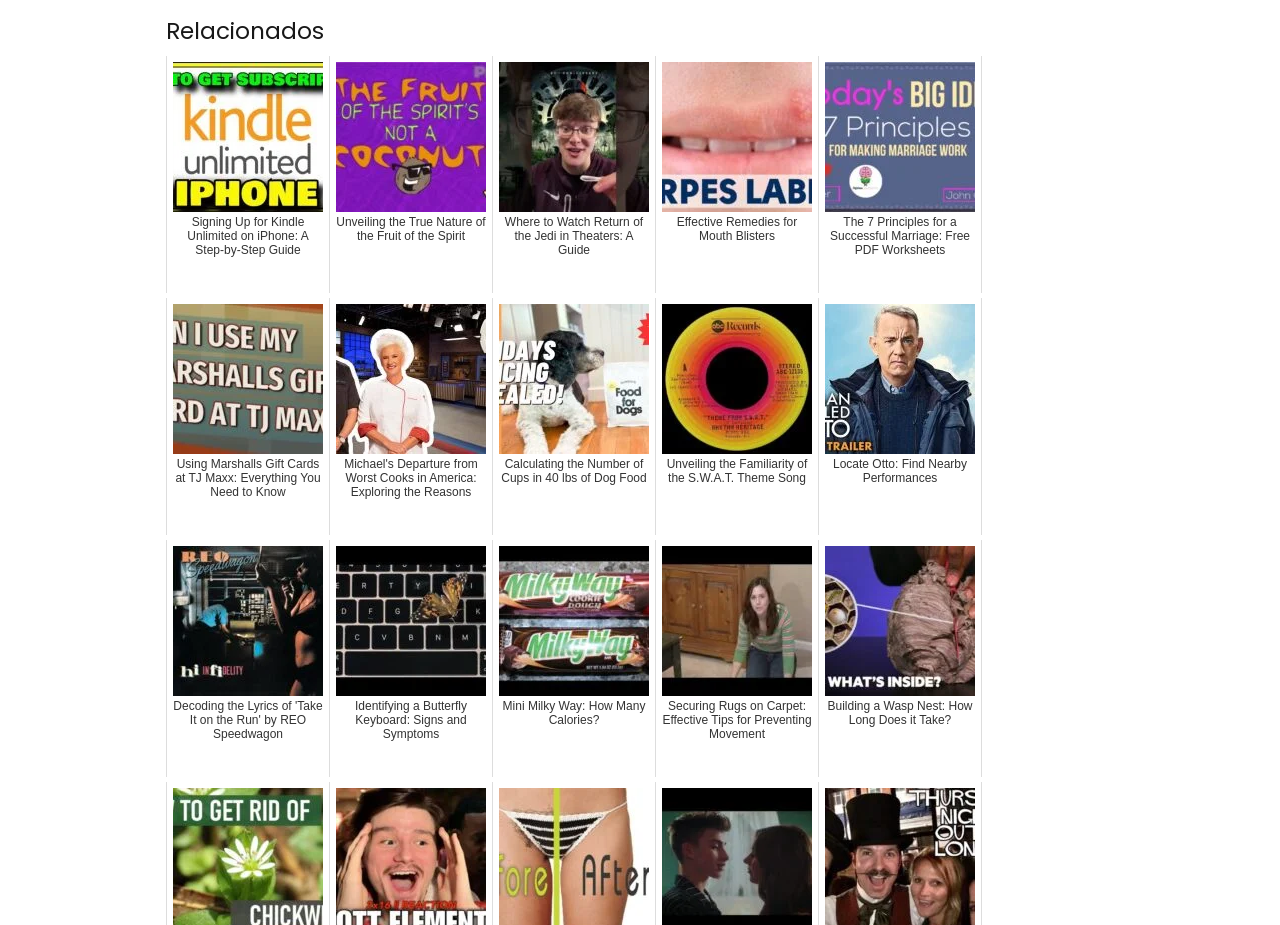Pinpoint the bounding box coordinates of the clickable element needed to complete the instruction: "Check out the guide on Using Marshalls Gift Cards at TJ Maxx". The coordinates should be provided as four float numbers between 0 and 1: [left, top, right, bottom].

[0.13, 0.323, 0.258, 0.579]